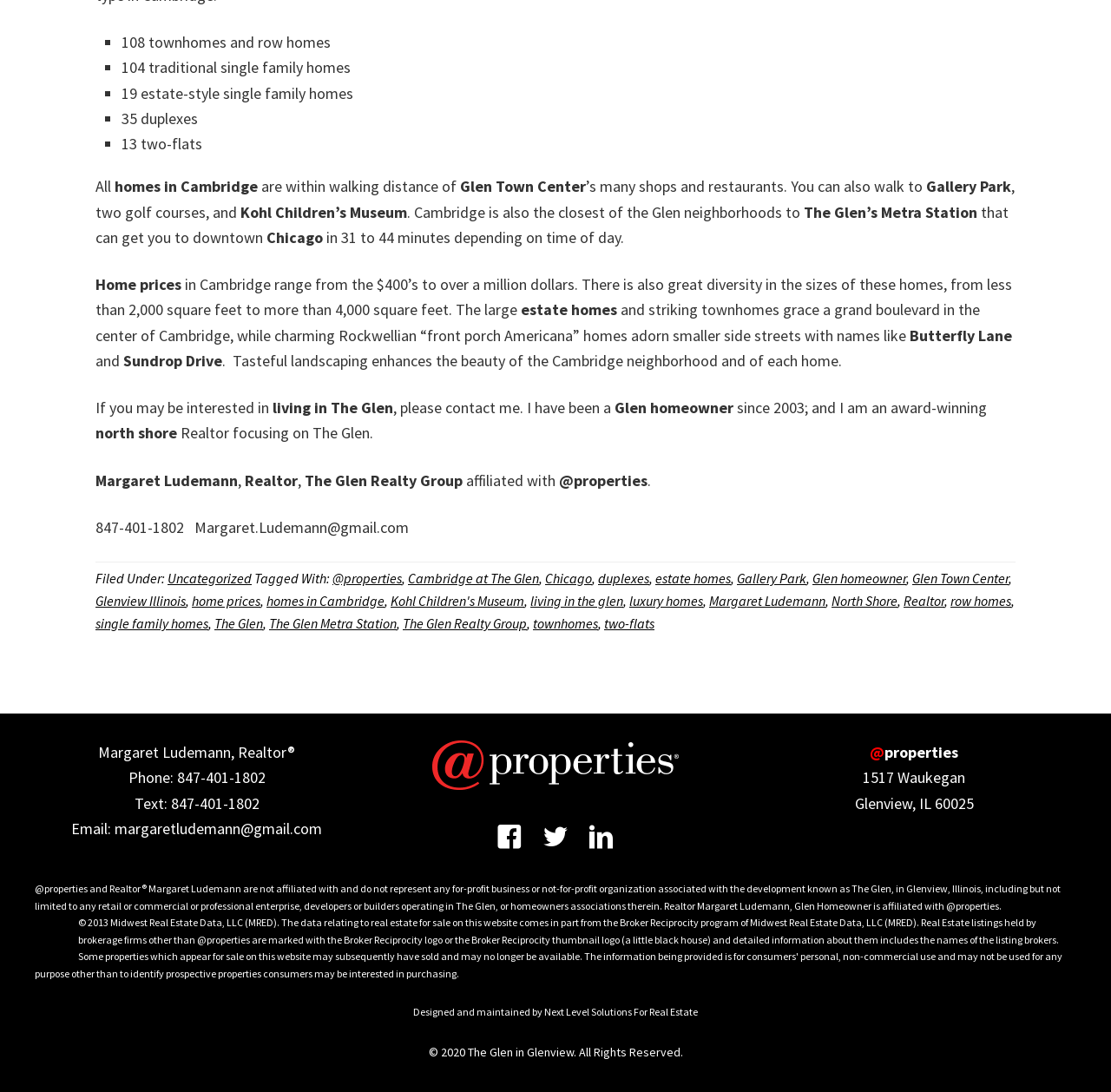Given the element description "@properties" in the screenshot, predict the bounding box coordinates of that UI element.

[0.299, 0.522, 0.362, 0.538]